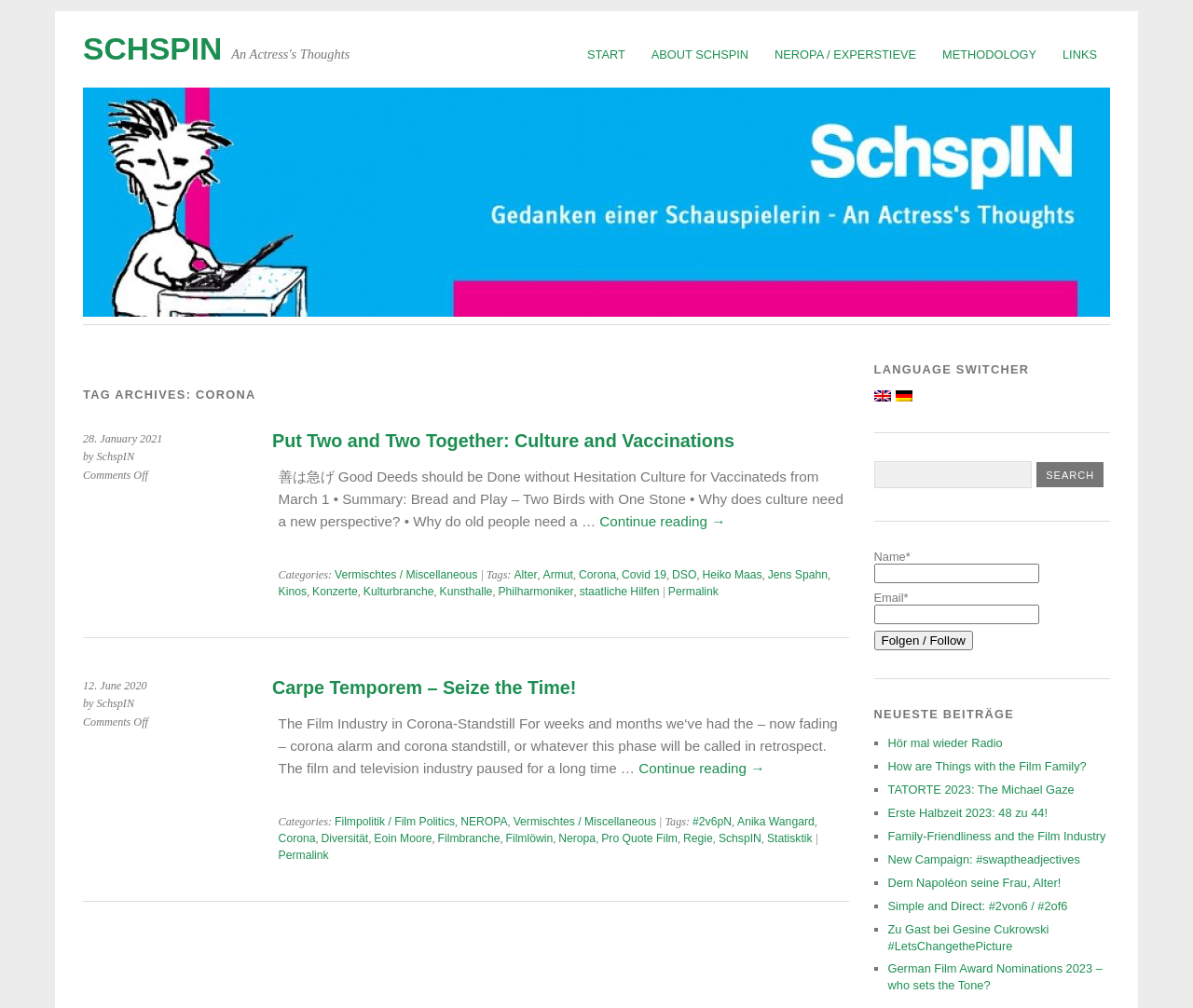Determine the bounding box coordinates for the element that should be clicked to follow this instruction: "read the article Put Two and Two Together: Culture and Vaccinations". The coordinates should be given as four float numbers between 0 and 1, in the format [left, top, right, bottom].

[0.228, 0.427, 0.616, 0.447]